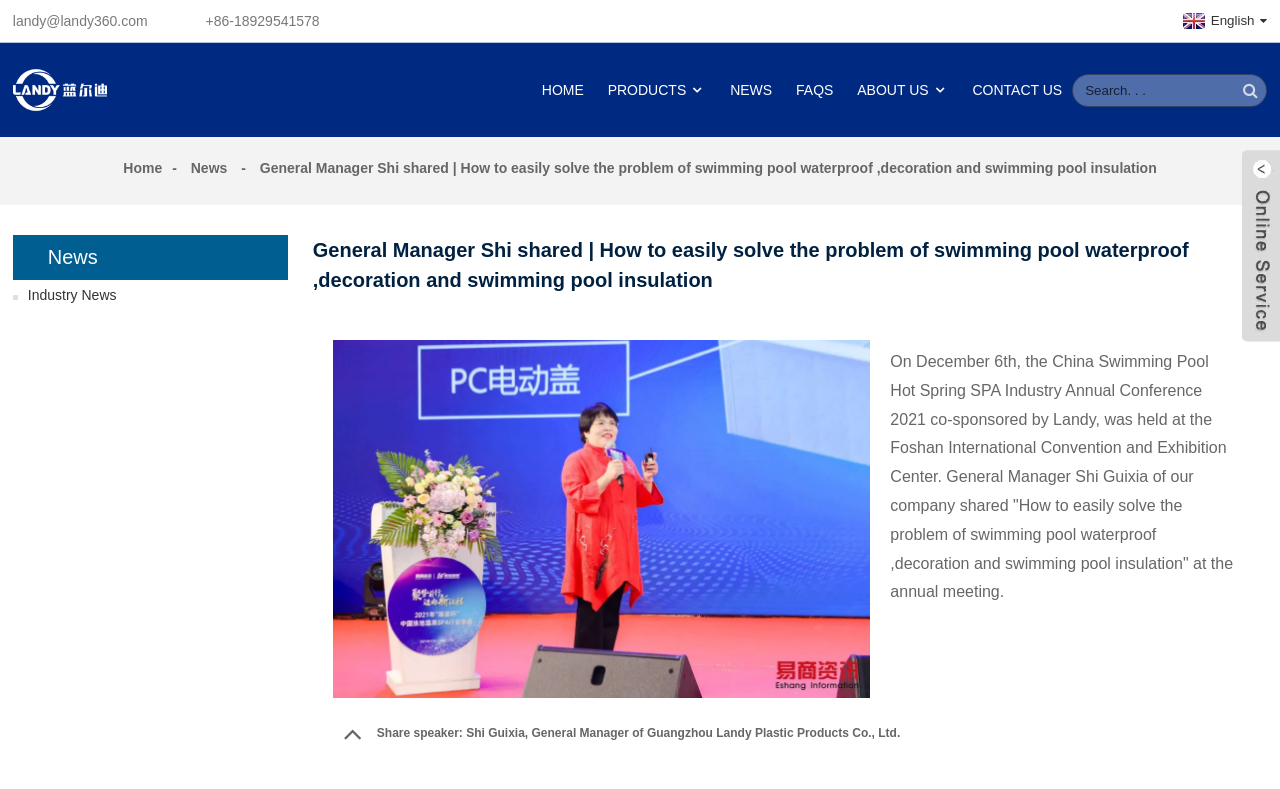Based on the image, give a detailed response to the question: What is the topic of the news article?

I found the topic of the news article by reading the heading of the article, which is 'General Manager Shi shared | How to easily solve the problem of swimming pool waterproof, decoration and swimming pool insulation'. This heading suggests that the article is about solving problems related to swimming pool waterproof, decoration, and insulation.